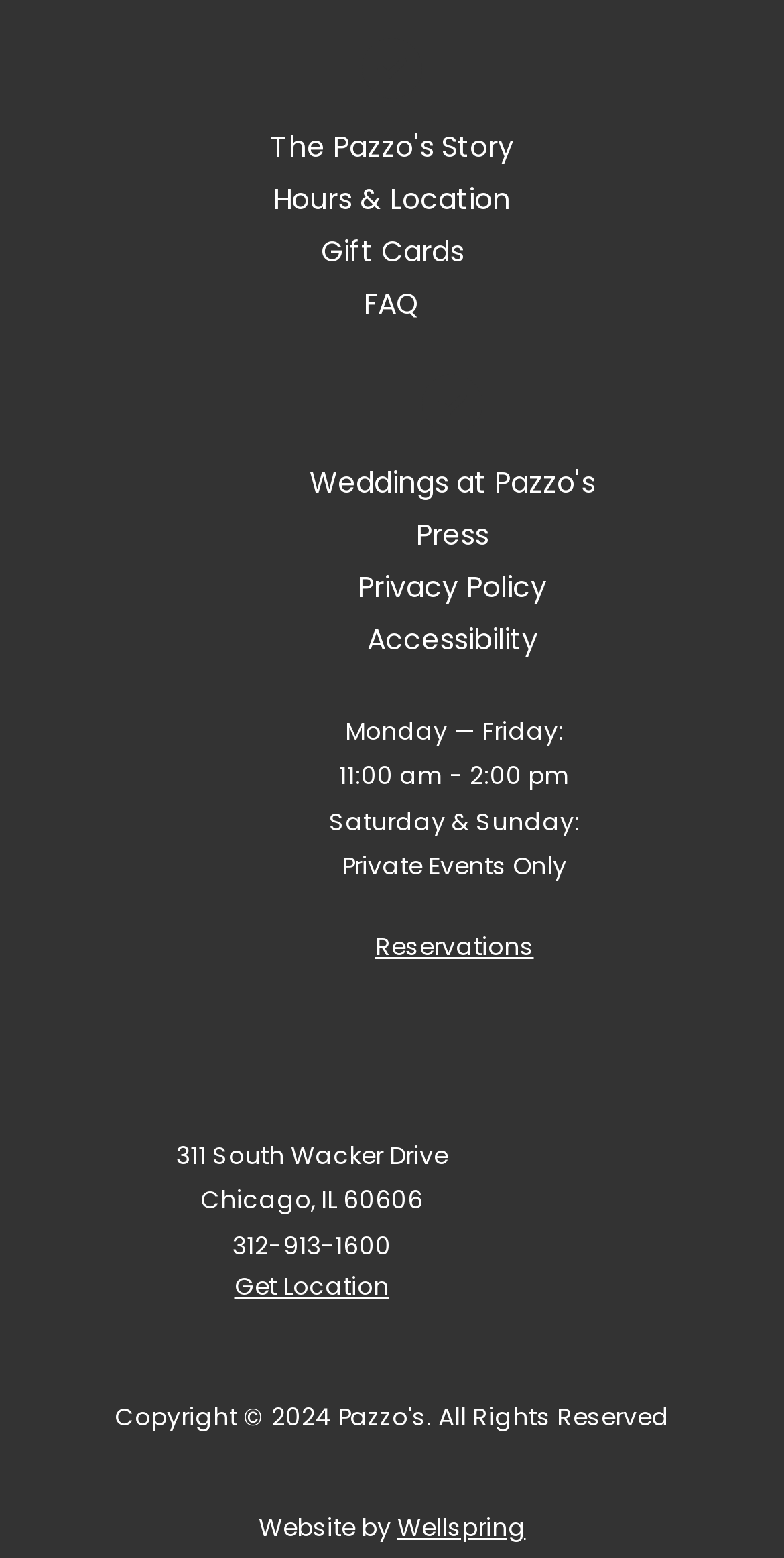What is the phone number of the restaurant?
Please respond to the question with as much detail as possible.

The phone number of the restaurant can be found in the StaticText '312-913-1600'.